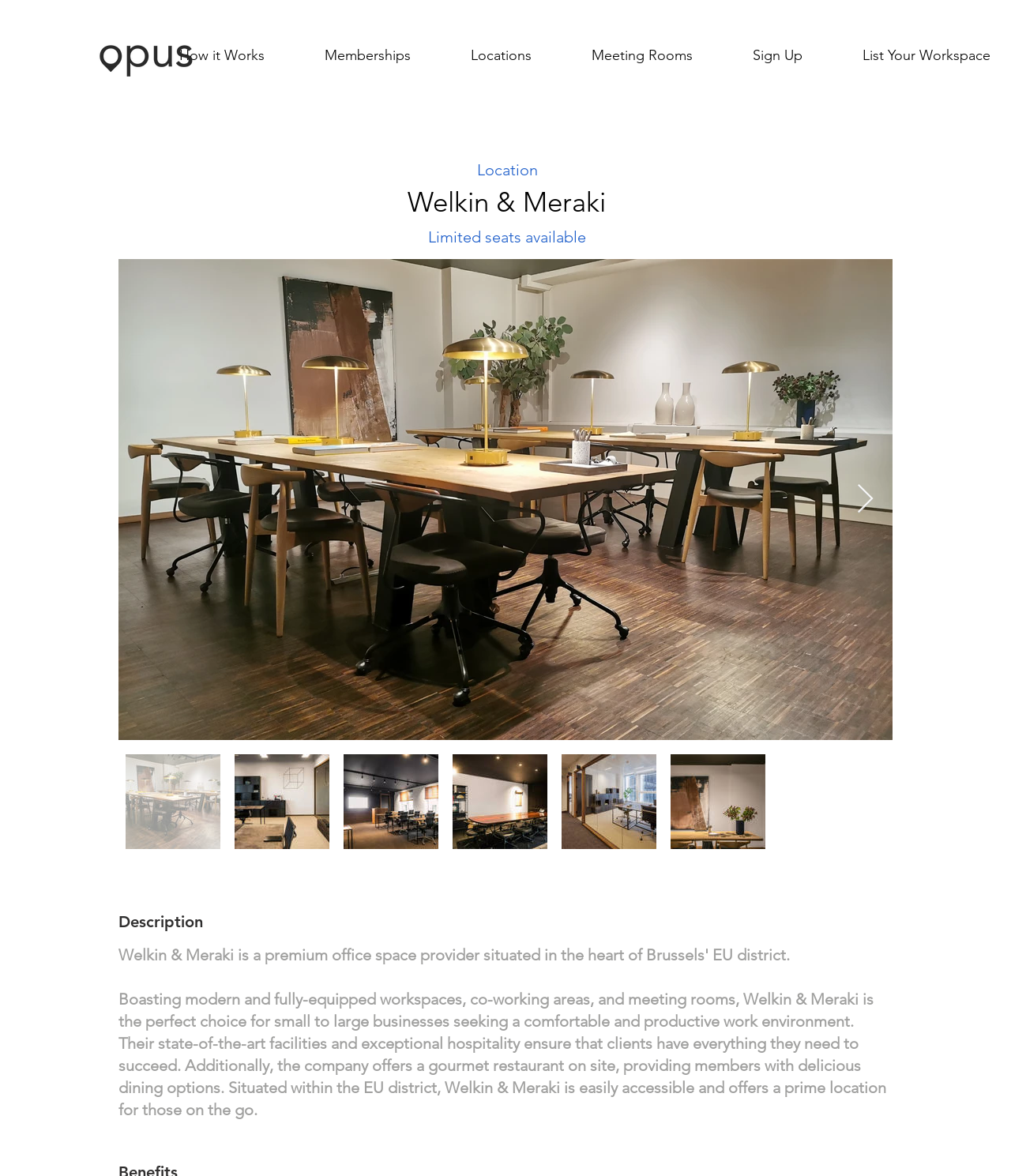Identify the bounding box of the UI component described as: "How it Works".

[0.148, 0.03, 0.291, 0.064]